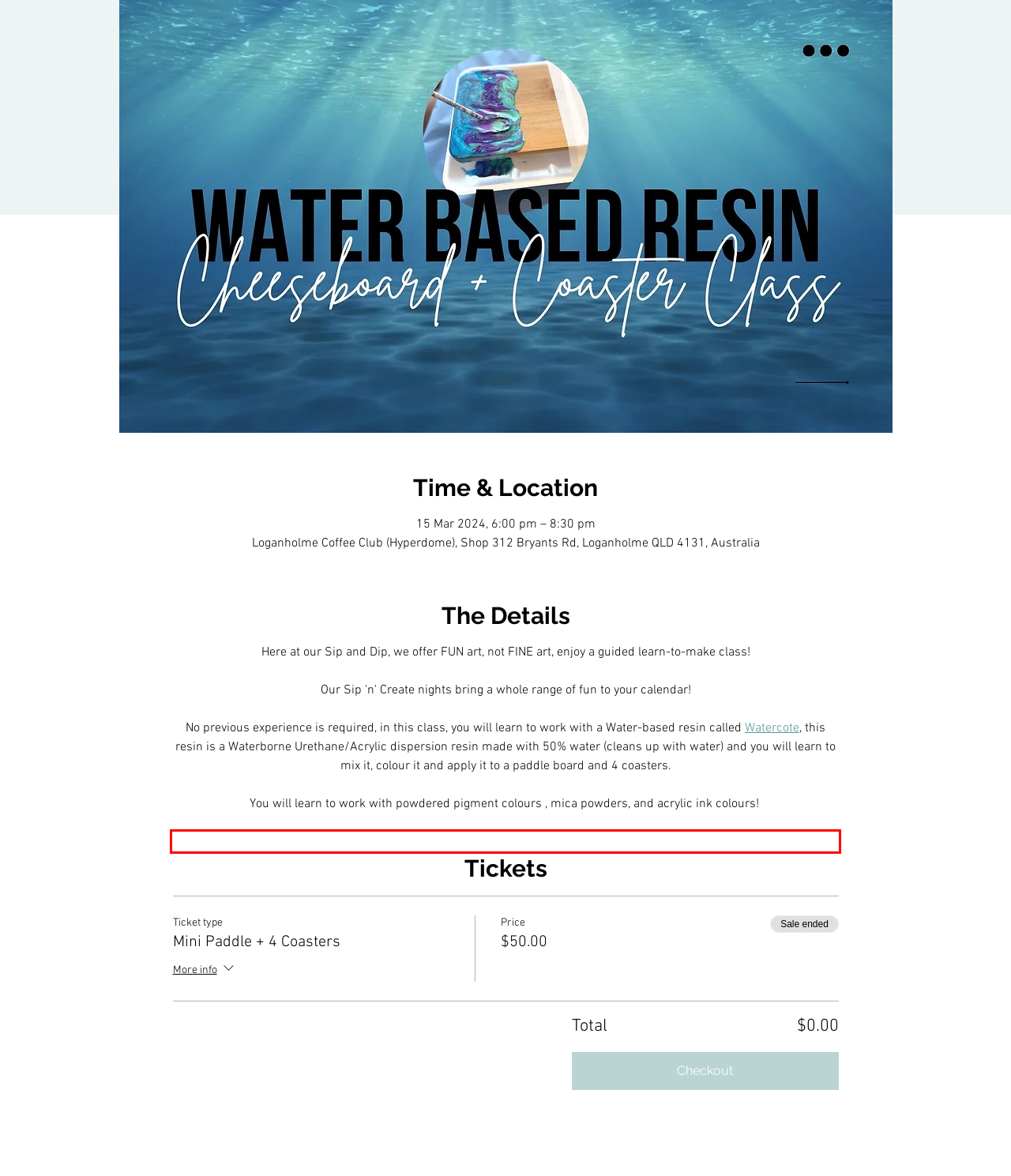Examine the screenshot of the webpage, locate the red bounding box, and perform OCR to extract the text contained within it.

$75 Total ticket price ($50 Deposit to book today with $25 payable to the venue on the evening of the event) Includes: